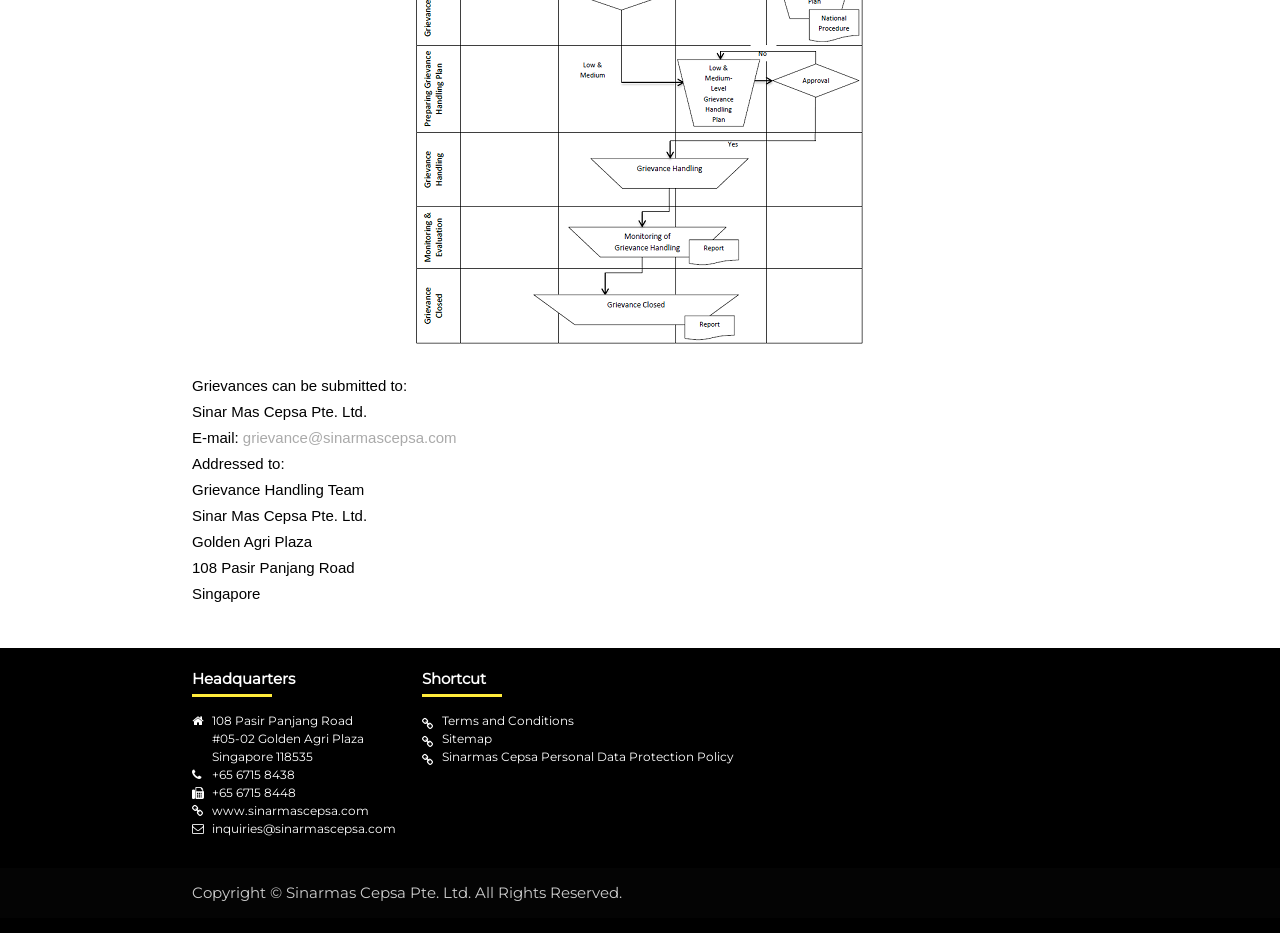What is the email address for submitting grievances?
Please provide a single word or phrase in response based on the screenshot.

grievance@sinarmascepsa.com